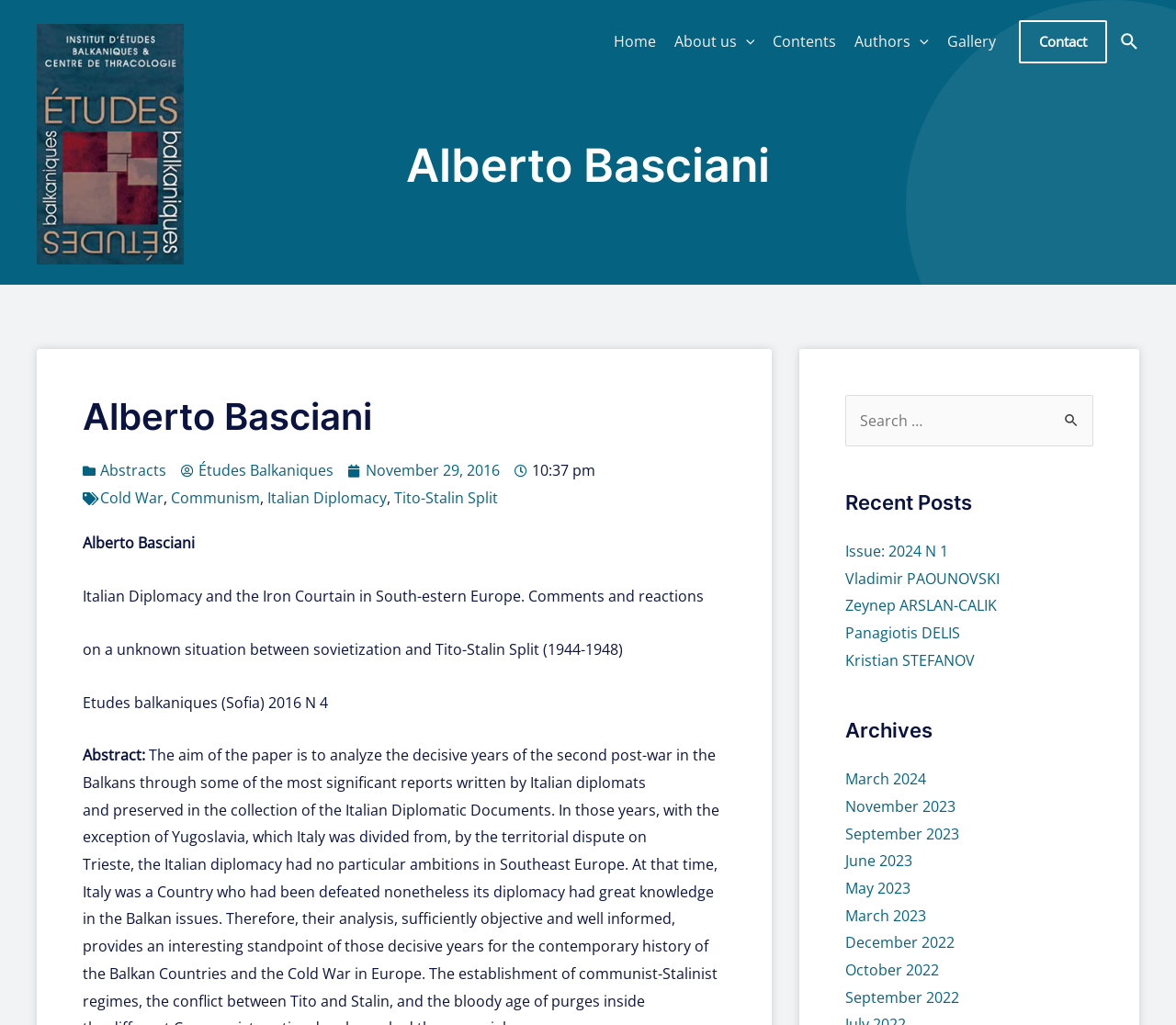Create a detailed narrative describing the layout and content of the webpage.

This webpage is about Alberto Basciani's Études Balkaniques, a scholarly publication focused on Balkan studies. At the top left, there is a link to the website's title, "ÉTUDES BALKANIQUES", and a navigation menu with links to "Home", "About us", "Contents", "Authors", and "Gallery". To the right of the navigation menu, there is a link to "Contact" and a search icon link with a search box and a submit button.

Below the navigation menu, there are two headings with the author's name, "Alberto Basciani". The first heading is larger and more prominent, while the second heading is smaller and appears to be a subtitle.

The main content of the webpage is divided into several sections. The first section appears to be an abstract or summary of a research paper, with the title "Italian Diplomacy and the Iron Courtain in South-estern Europe. Comments and reactions on a unknown situation between sovietization and Tito-Stalin Split (1944-1948)". Below the title, there are several links to related topics, including "Cold War", "Communism", "Italian Diplomacy", and "Tito-Stalin Split".

To the right of the abstract, there is a section with links to recent posts, including "Issue: 2024 N 1", "Vladimir PAOUNOVSKI", "Zeynep ARSLAN-CALIK", and others. Below this section, there is a section with links to archives, organized by month and year, from March 2024 to September 2022.

Throughout the webpage, there are several images, including icons for the search function and the menu toggles. The overall layout is organized and easy to navigate, with clear headings and concise text.